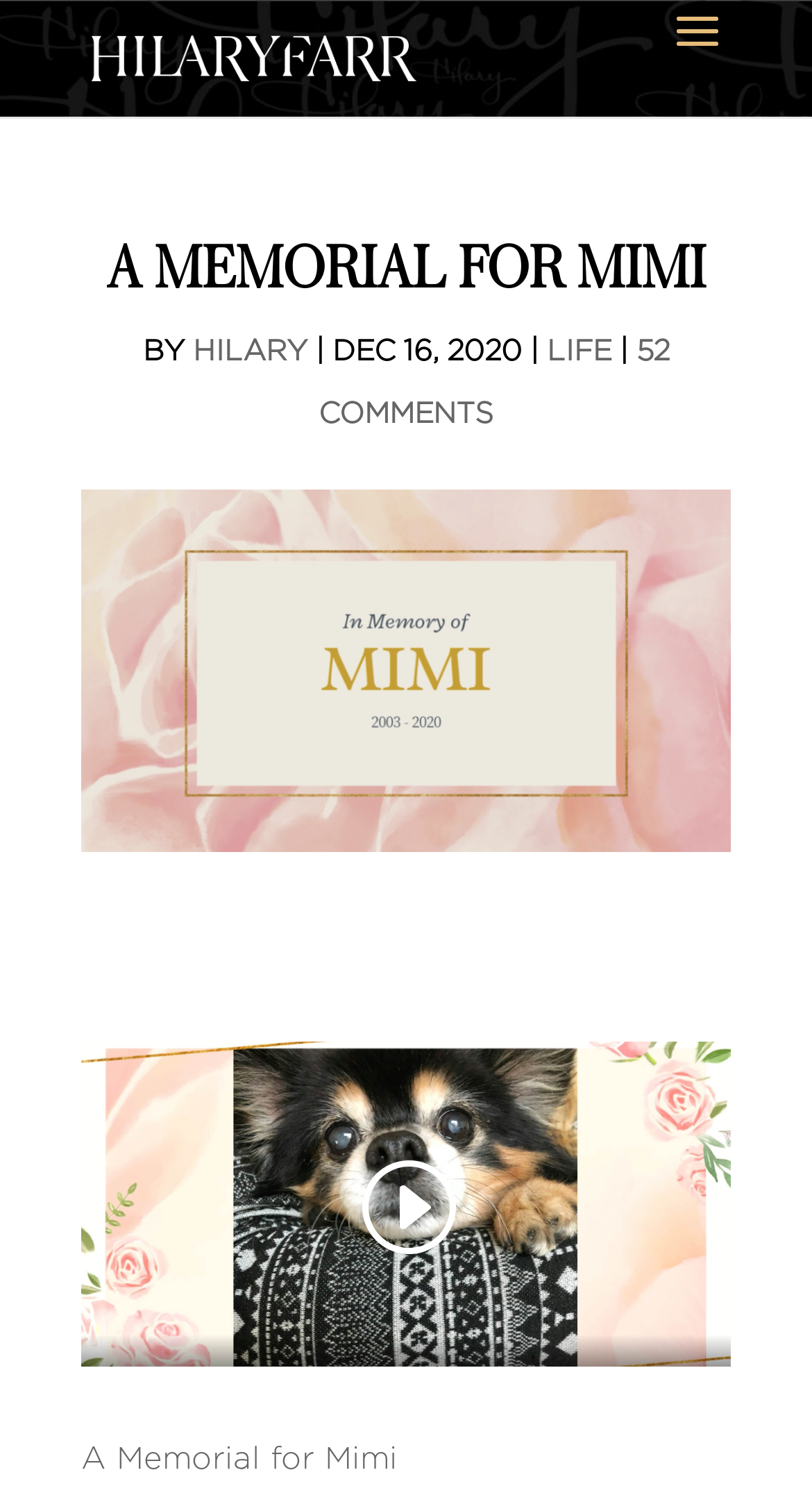What is the date of the memorial?
Craft a detailed and extensive response to the question.

The date of the memorial can be found by looking at the text 'DEC 16, 2020' which is located below the title 'A MEMORIAL FOR MIMI'.